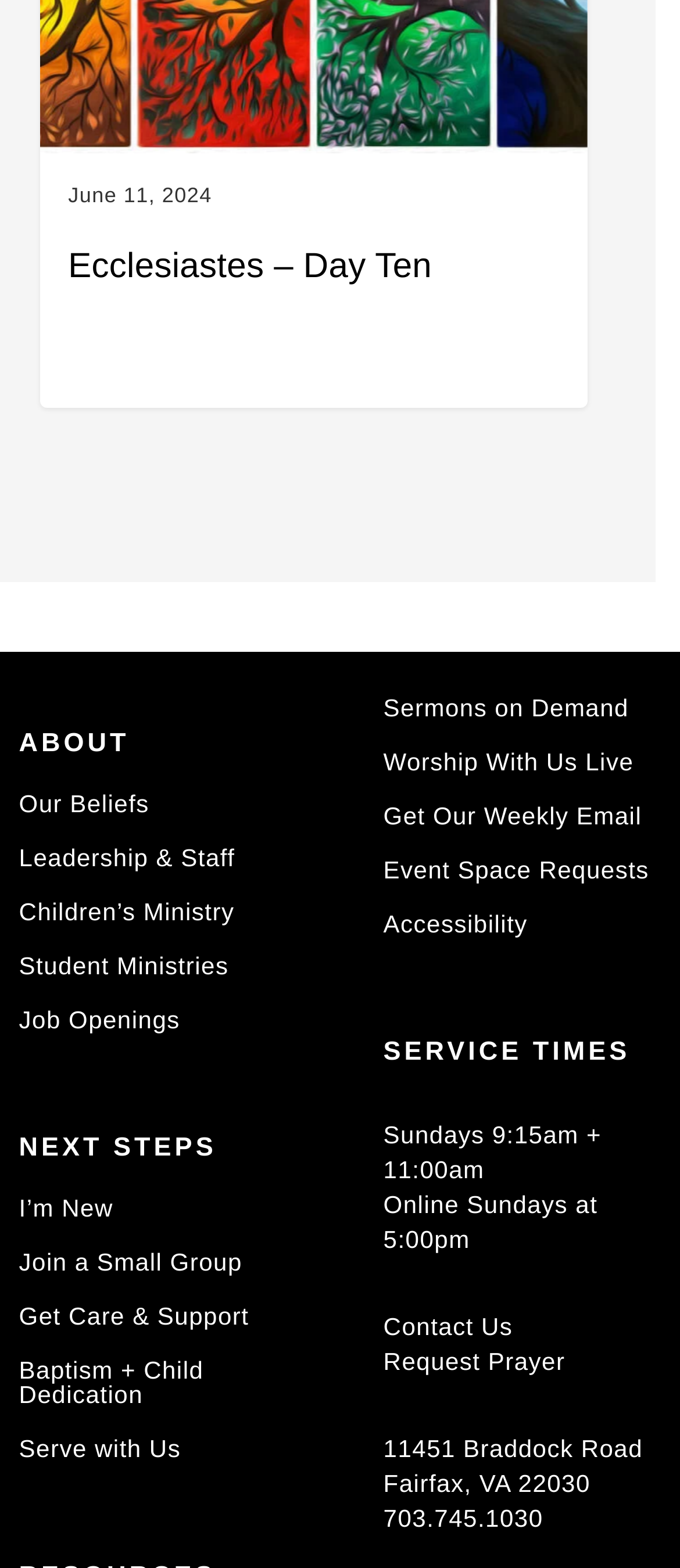What is the phone number of the church?
Please answer using one word or phrase, based on the screenshot.

703.745.1030